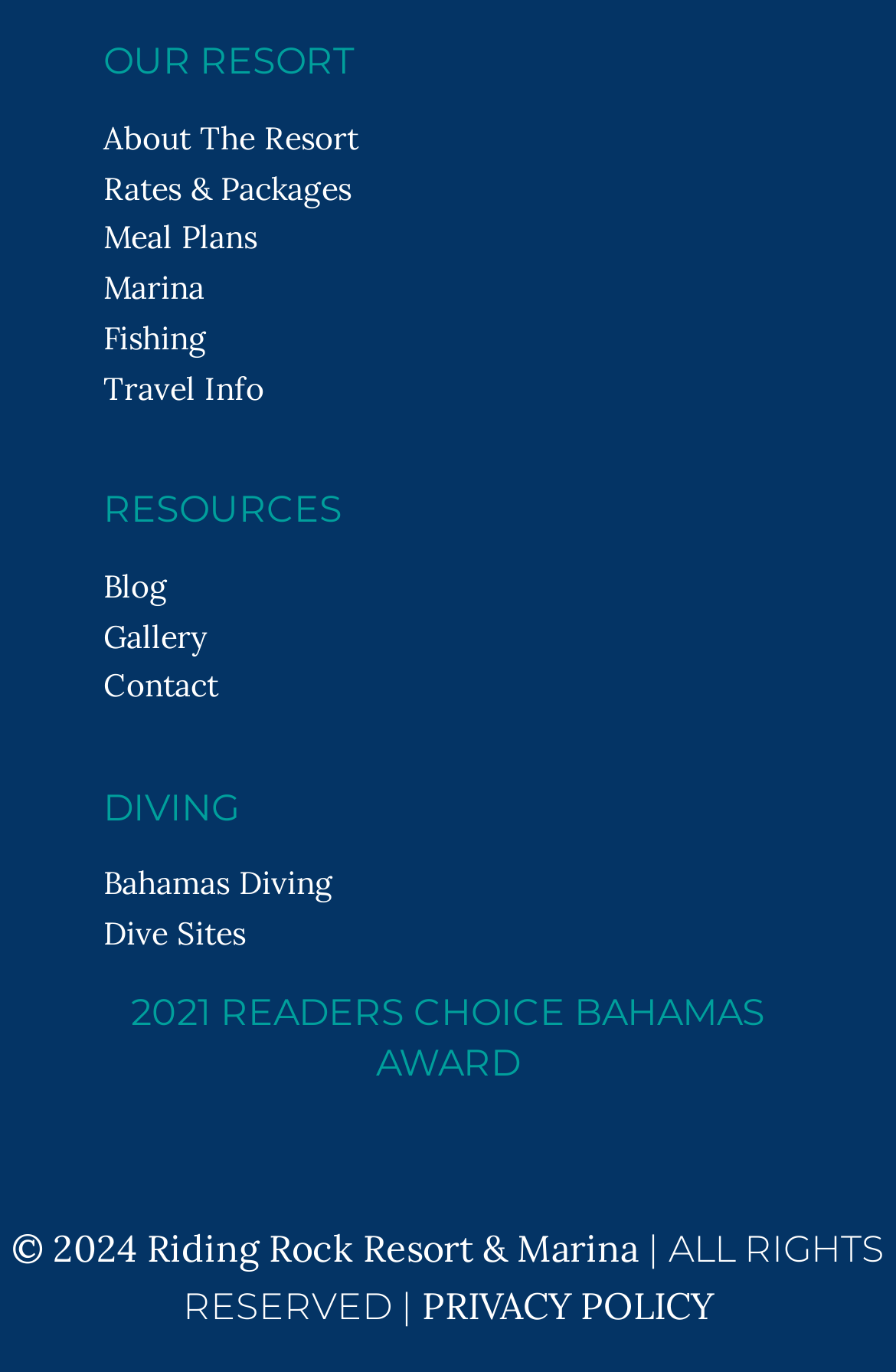Based on the visual content of the image, answer the question thoroughly: What is the name of the resort?

The name of the resort can be found at the bottom of the webpage, in the copyright section, where it says '© 2024 Riding Rock Resort & Marina'.